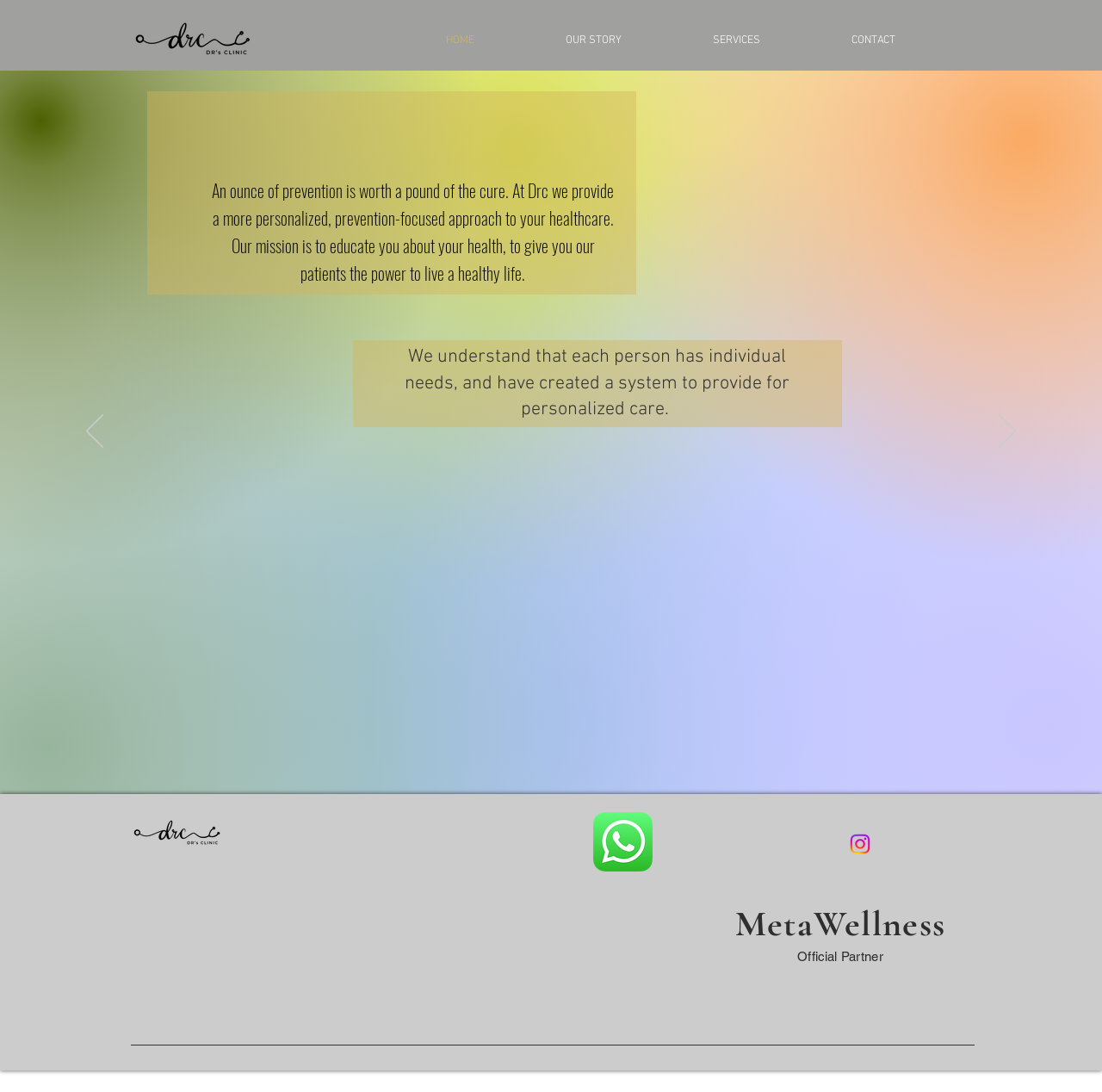What is the clinic's WhatsApp number?
Could you answer the question in a detailed manner, providing as much information as possible?

I found the WhatsApp number by looking at the contentinfo section of the webpage, where it lists the WhatsApp number as '+62 877 2584 3136'.